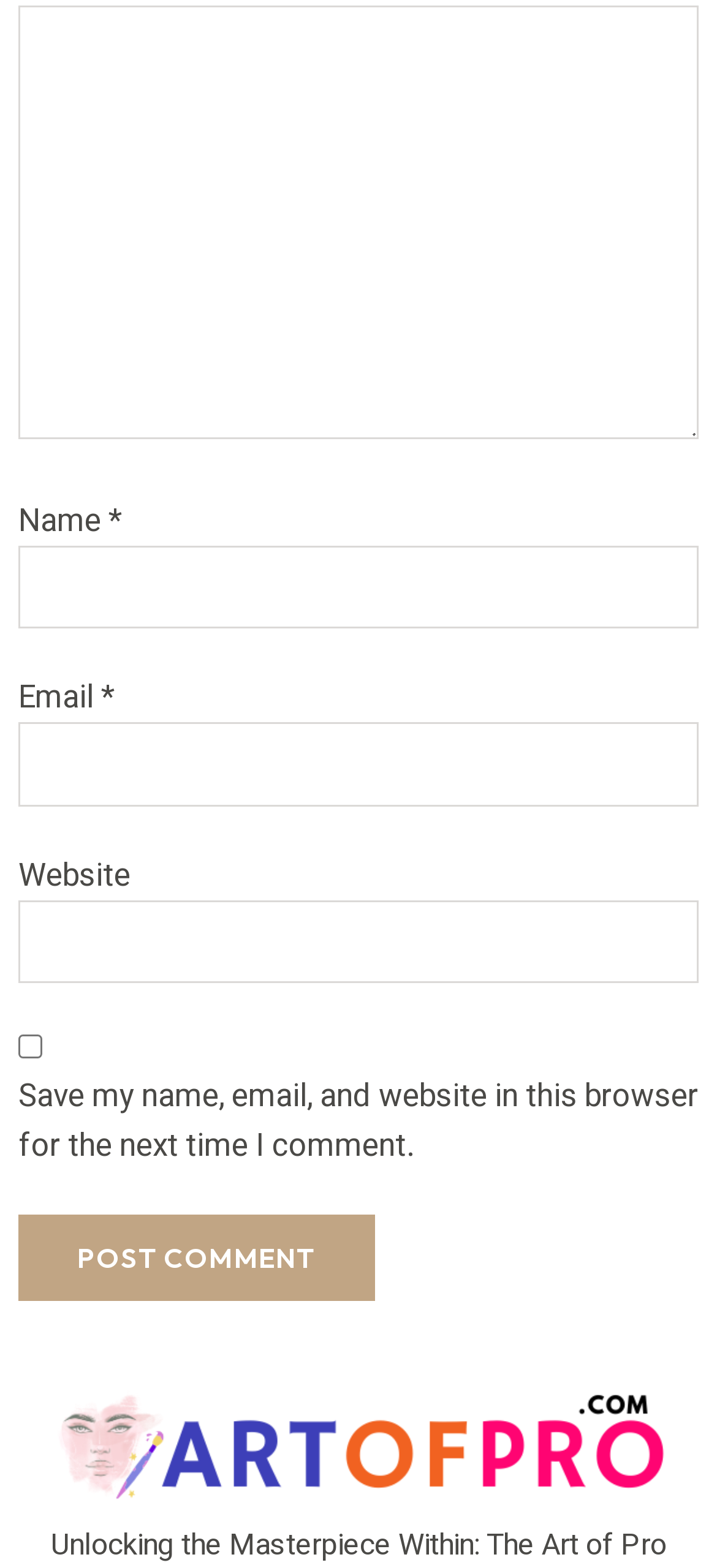Find the UI element described as: "parent_node: Email * aria-describedby="email-notes" name="email"" and predict its bounding box coordinates. Ensure the coordinates are four float numbers between 0 and 1, [left, top, right, bottom].

[0.026, 0.461, 0.974, 0.514]